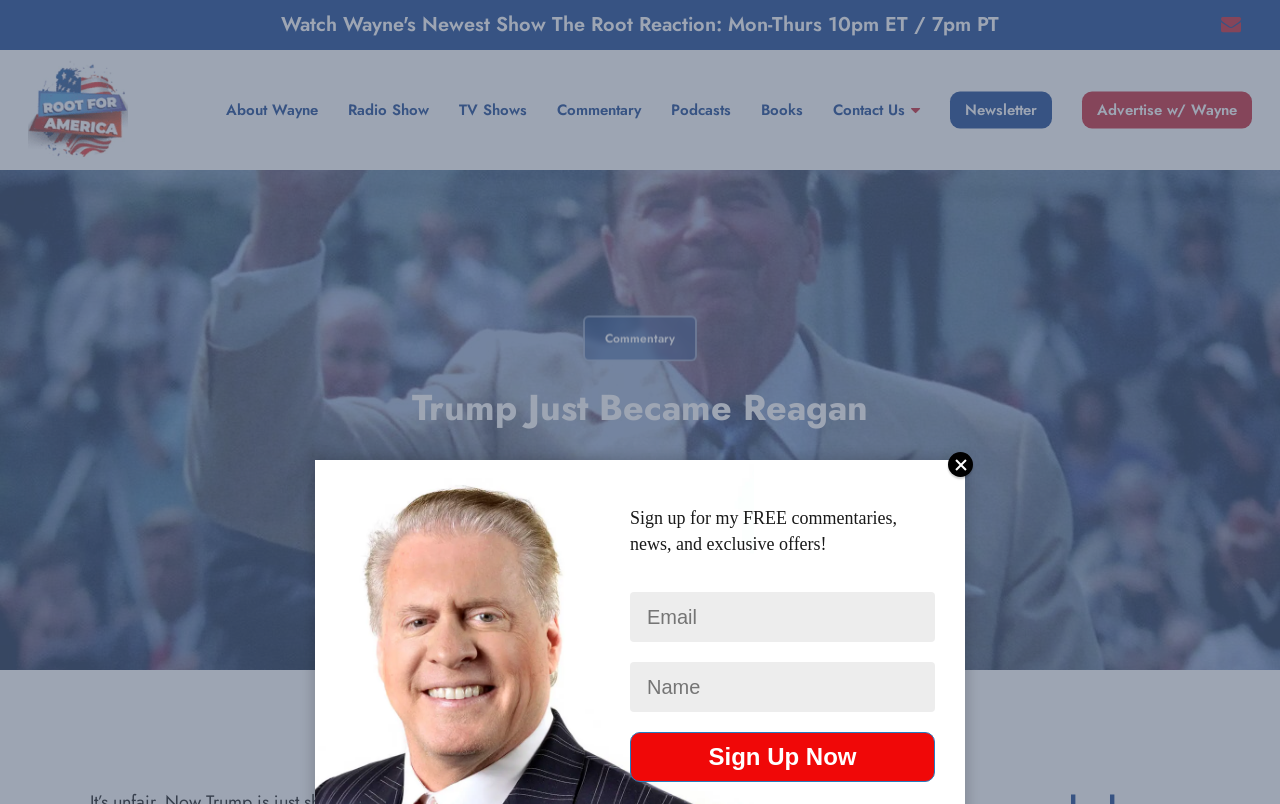Given the element description "alt="Wayne Allyn Root"", identify the bounding box of the corresponding UI element.

[0.022, 0.075, 0.1, 0.199]